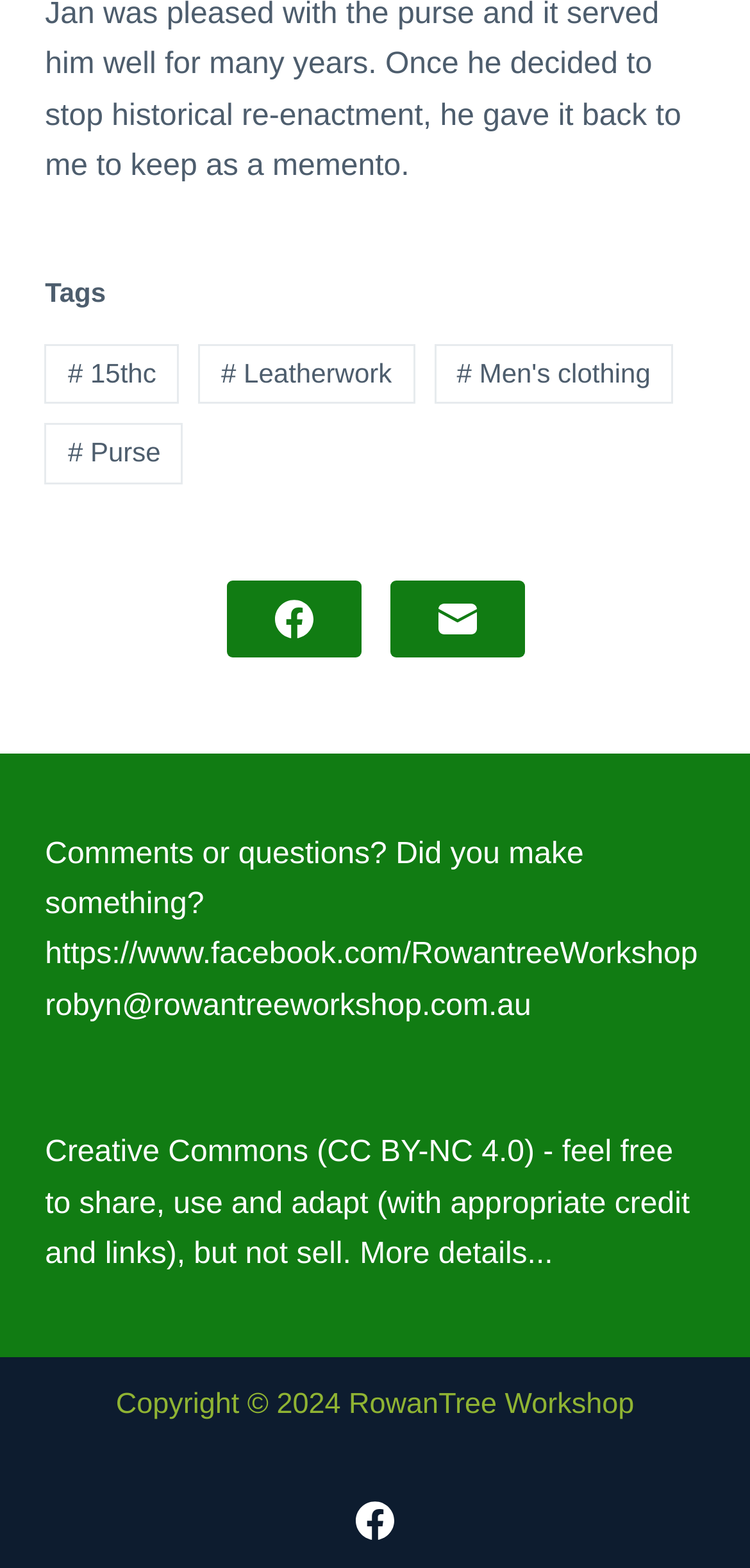Please provide a comprehensive answer to the question below using the information from the image: Who is the copyright holder of the webpage?

The webpage mentions 'Copyright © 2024 RowanTree Workshop' which indicates that RowanTree Workshop is the copyright holder of the webpage.